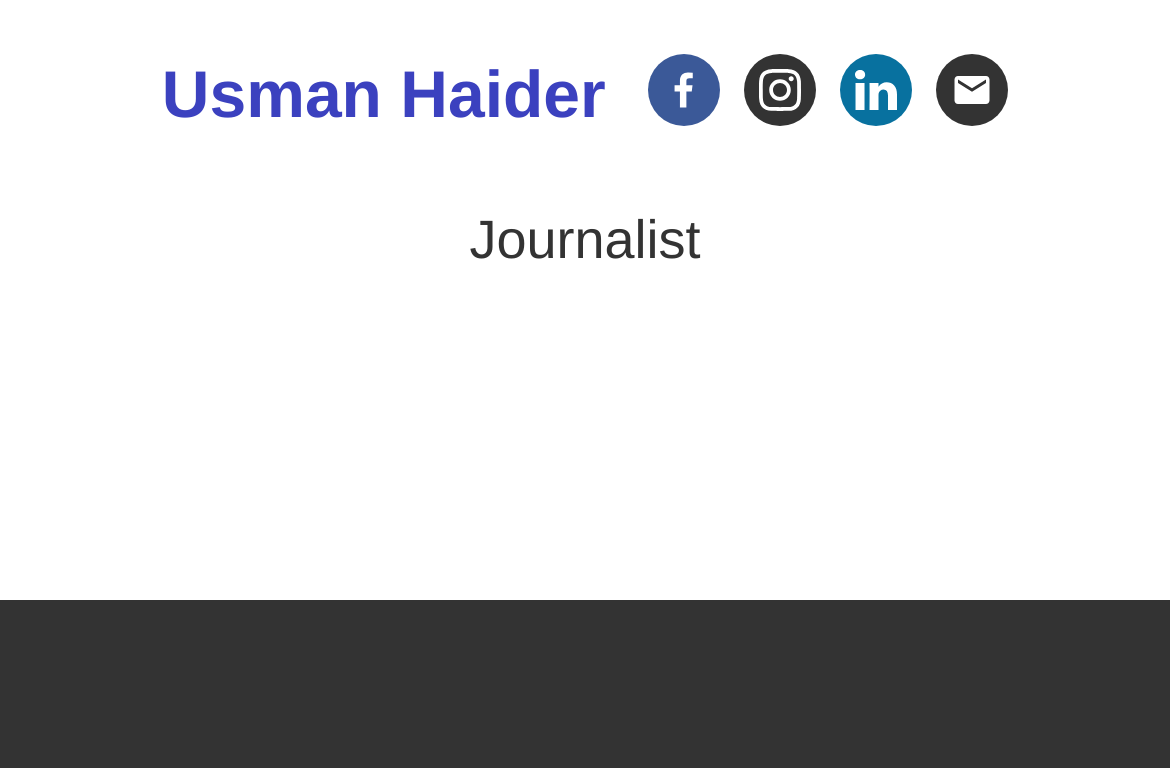How many social media links are present?
Look at the image and respond with a one-word or short-phrase answer.

4